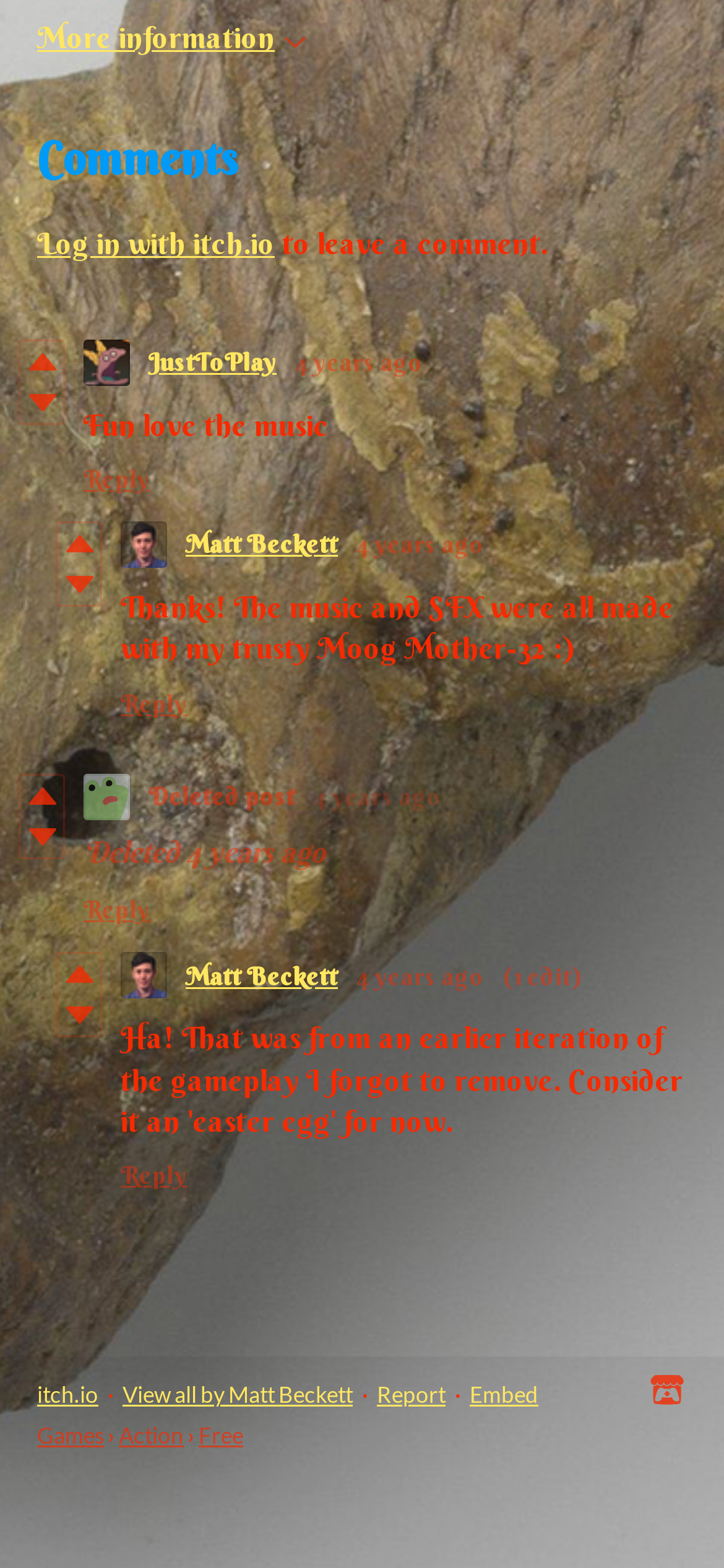How many comments are there?
Examine the webpage screenshot and provide an in-depth answer to the question.

I counted the number of comments by looking at the 'Comments' heading and the subsequent comment sections. There are 5 comment sections, each with a username, timestamp, and comment text.